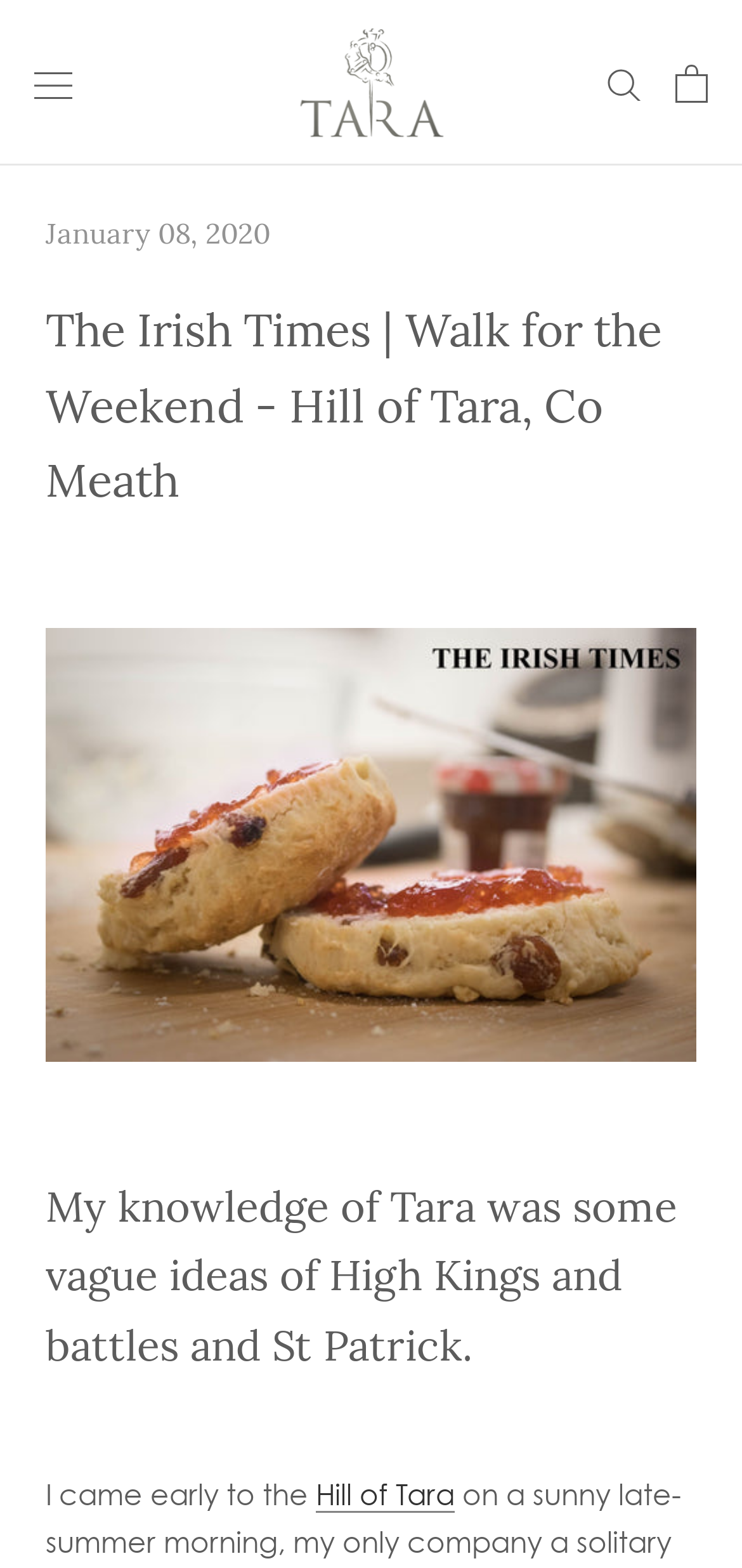Respond with a single word or phrase for the following question: 
How many headings are in the article?

3